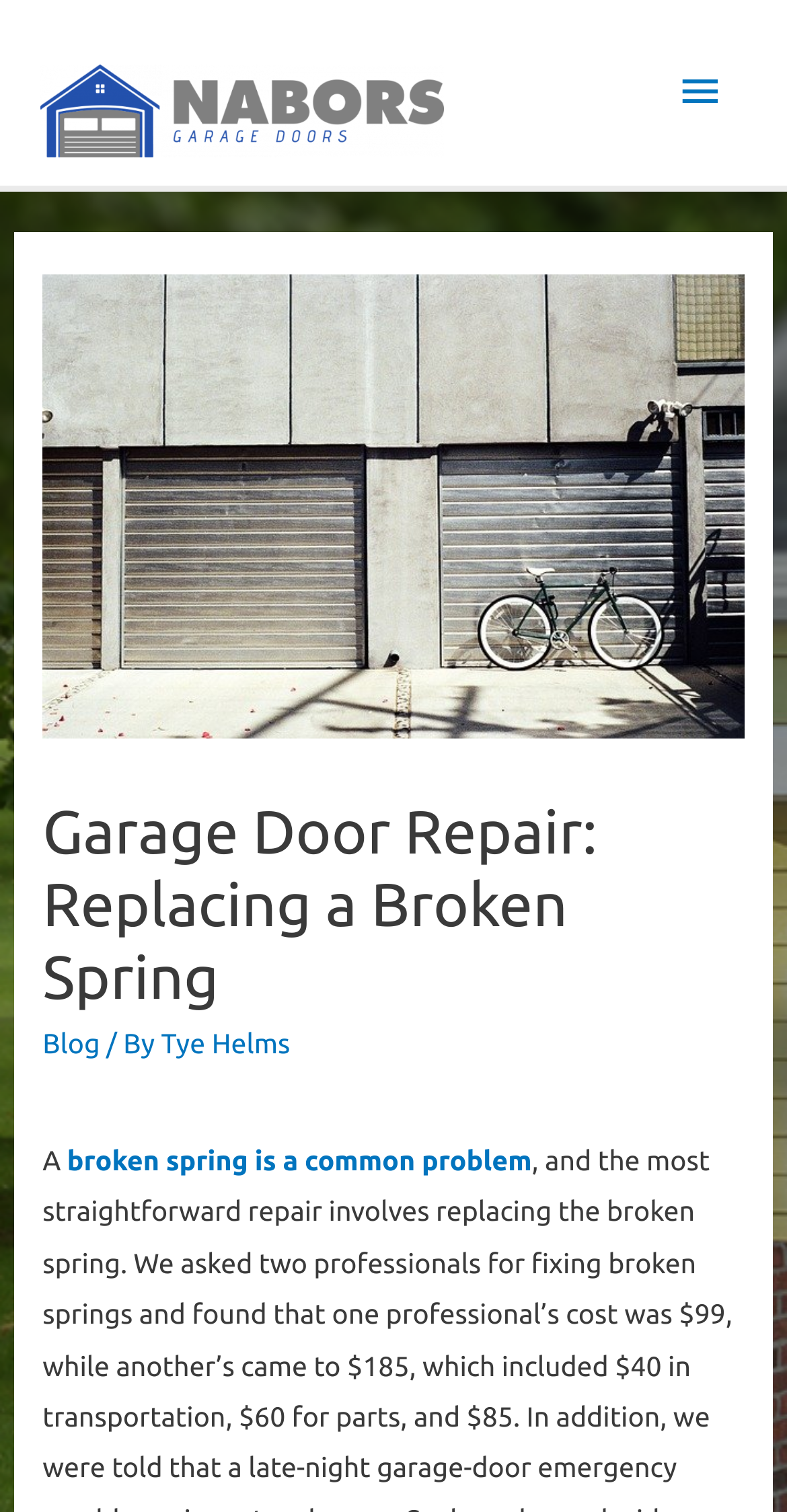Is the main menu expanded?
Using the screenshot, give a one-word or short phrase answer.

No